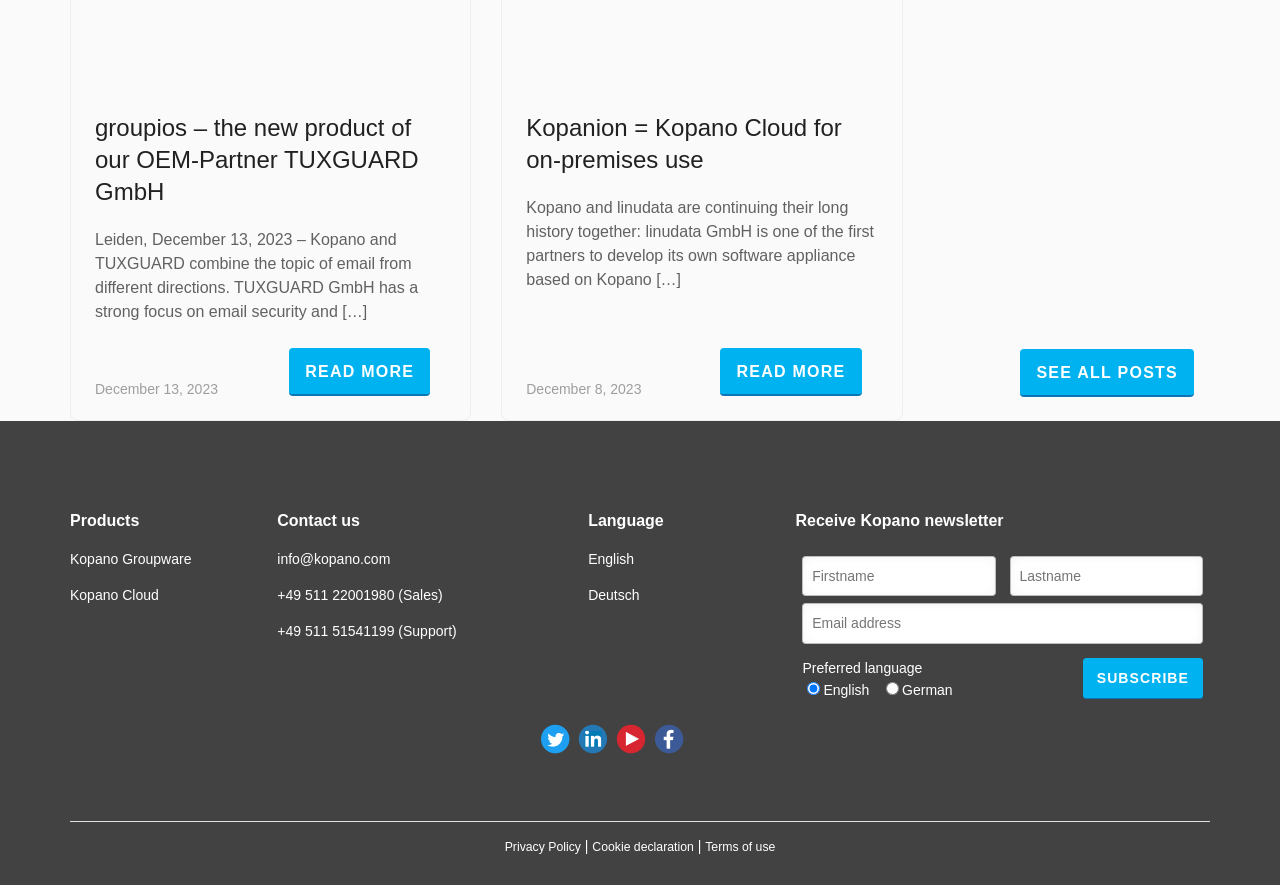Identify the bounding box coordinates of the section that should be clicked to achieve the task described: "Visit the Kopano Groupware page".

[0.055, 0.622, 0.15, 0.641]